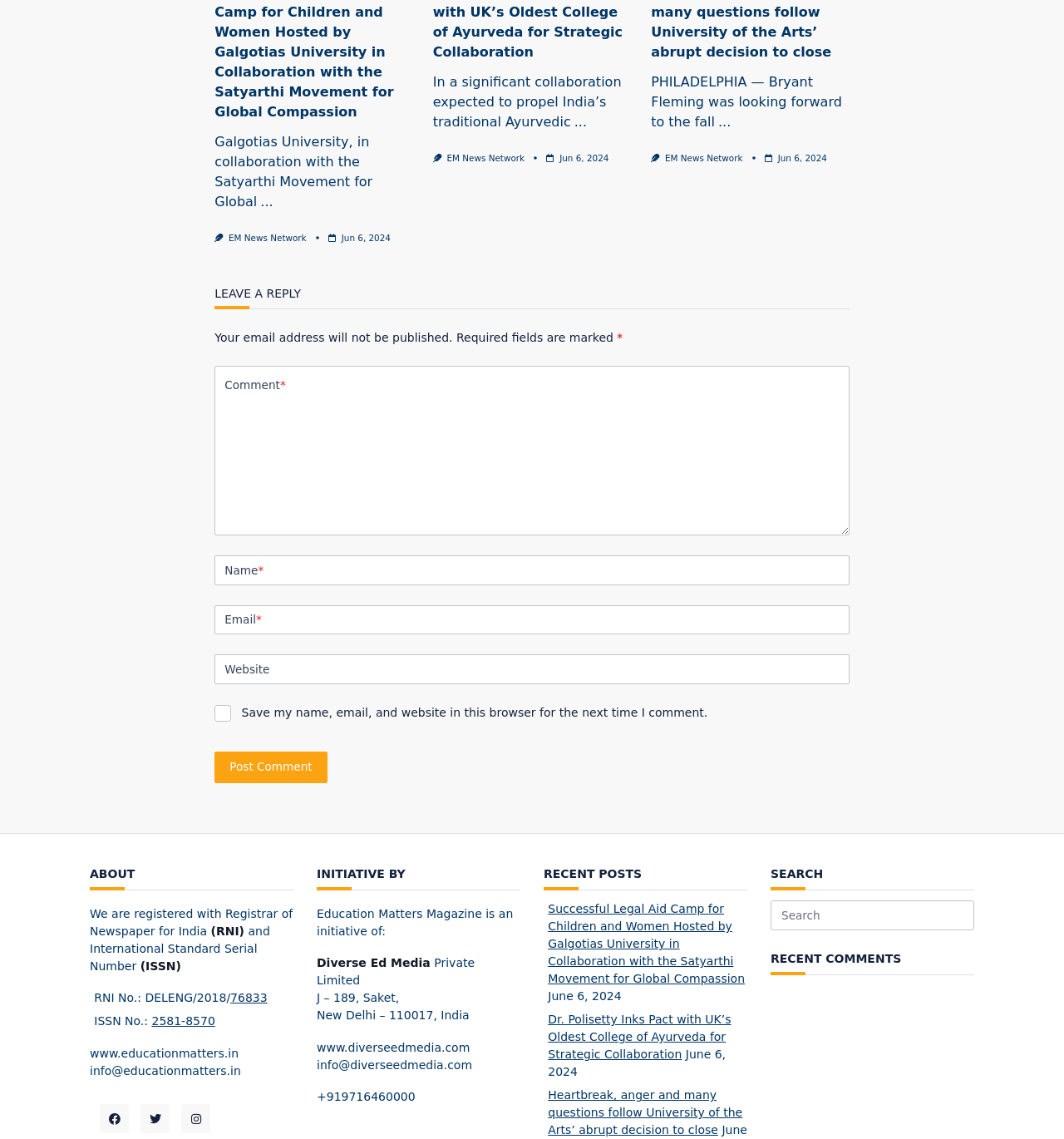Using the given element description, provide the bounding box coordinates (top-left x, top-left y, bottom-right x, bottom-right y) for the corresponding UI element in the screenshot: Jun 6, 2024Jun 6, 2024

[0.321, 0.204, 0.367, 0.213]